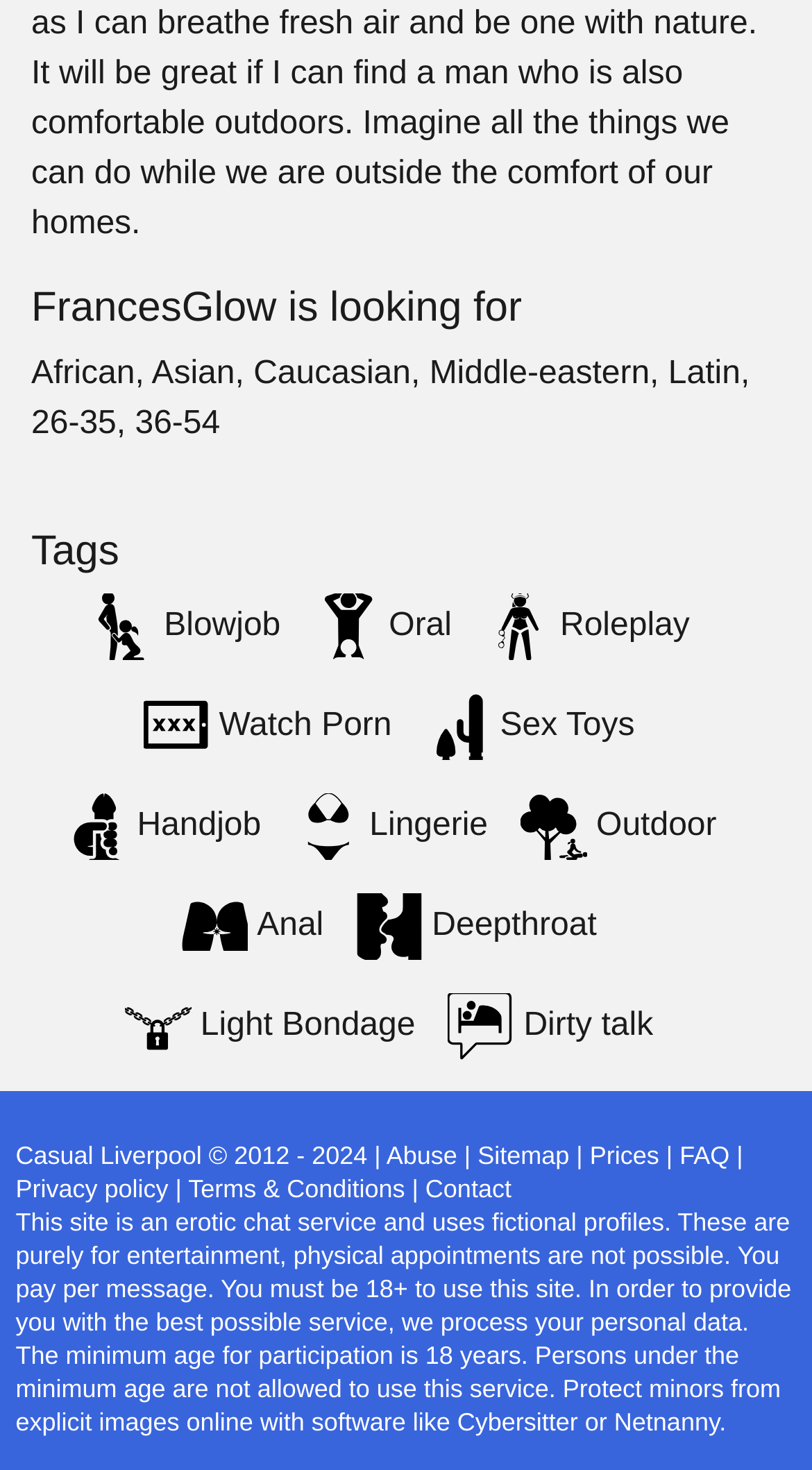Kindly determine the bounding box coordinates for the area that needs to be clicked to execute this instruction: "Click on the 'FAQ' link".

[0.837, 0.777, 0.898, 0.796]